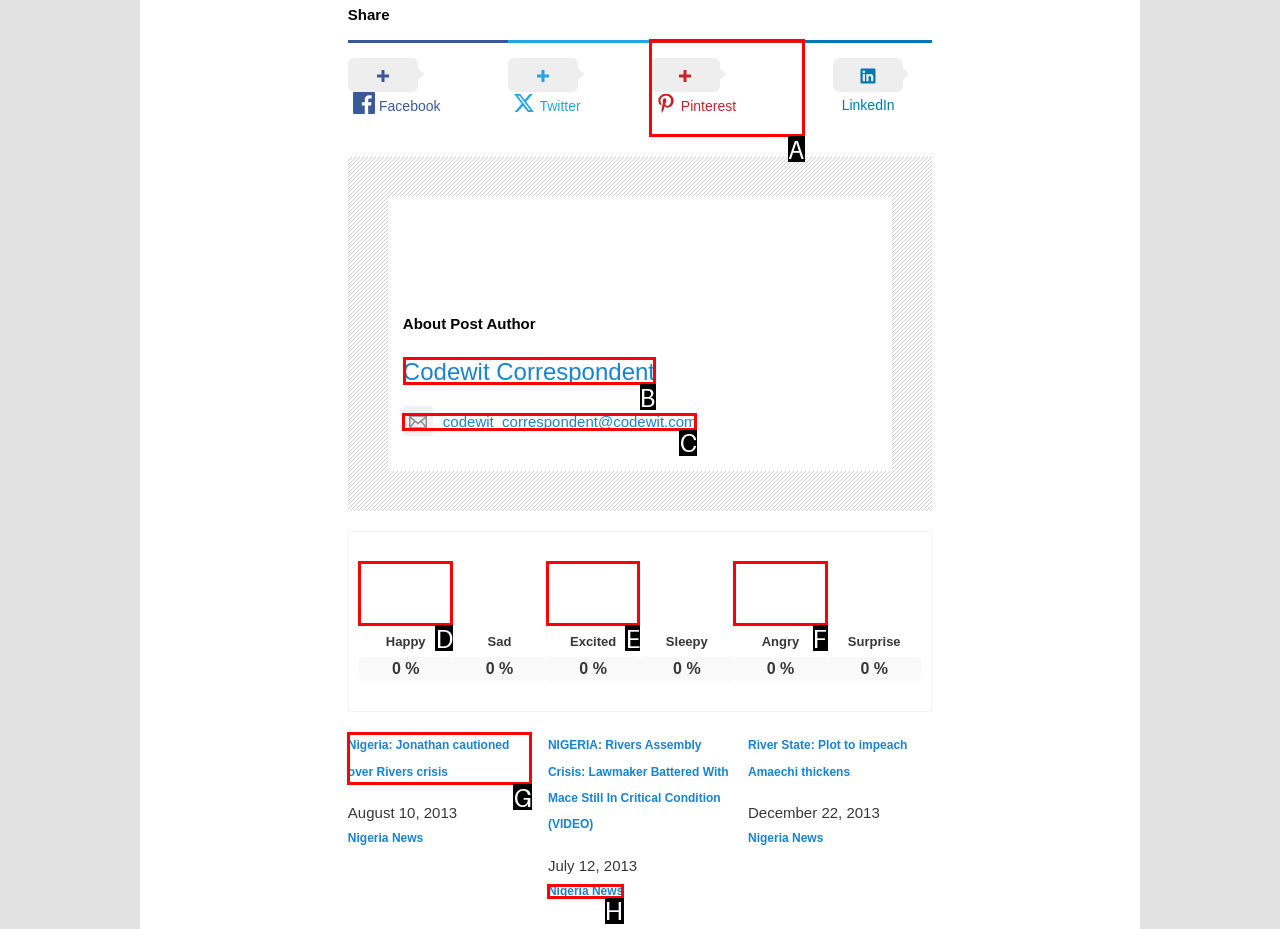To achieve the task: View author profile, which HTML element do you need to click?
Respond with the letter of the correct option from the given choices.

B